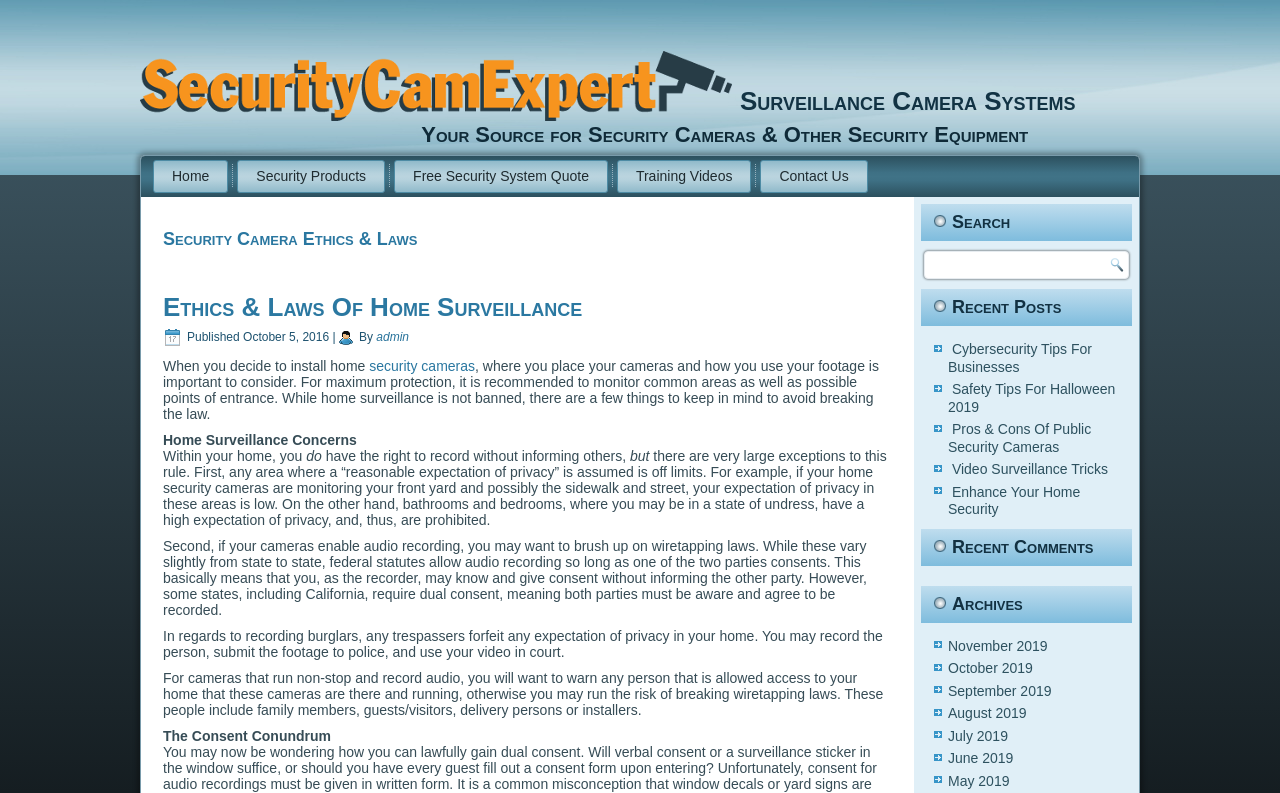Can you find and generate the webpage's heading?

Ethics & Laws Of Home Surveillance